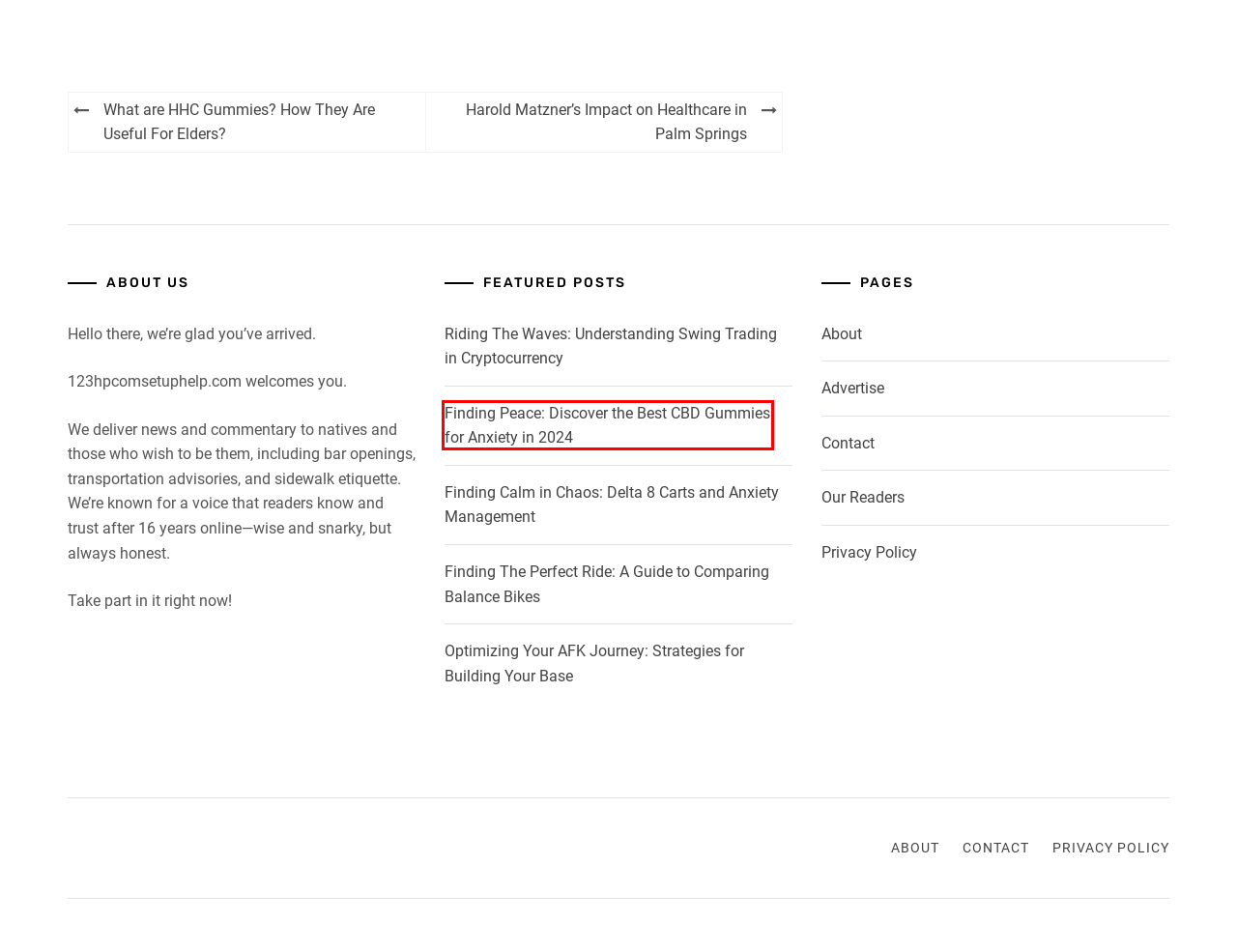You are presented with a screenshot of a webpage containing a red bounding box around an element. Determine which webpage description best describes the new webpage after clicking on the highlighted element. Here are the candidates:
A. Social Media - 123 HP Com Setup Help
B. Website - 123 HP Com Setup Help
C. Finding The Perfect Ride: A Guide to Comparing Balance Bikes - 123 HP Com Setup Help
D. Computer and Technology - 123 HP Com Setup Help
E. Finding Peace: Discover the Best CBD Gummies for Anxiety in 2024 - 123 HP Com Setup Help
F. Science and Technology - 123 HP Com Setup Help
G. Privacy Policy - 123 HP Com Setup Help
H. Finding Calm in Chaos: Delta 8 Carts and Anxiety Management - 123 HP Com Setup Help

E